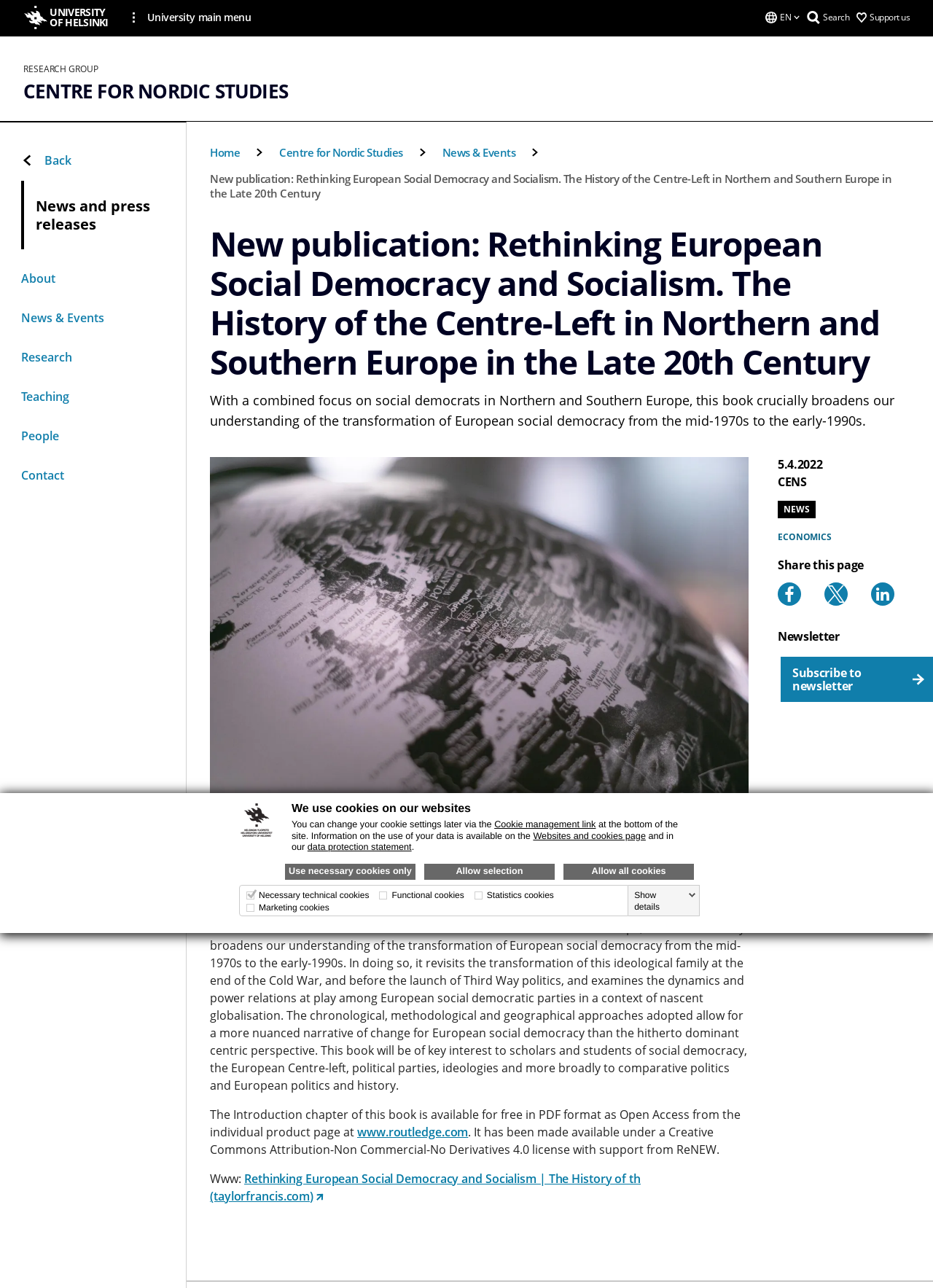Please specify the bounding box coordinates of the element that should be clicked to execute the given instruction: 'Click the 'University main menu' button'. Ensure the coordinates are four float numbers between 0 and 1, expressed as [left, top, right, bottom].

[0.143, 0.009, 0.269, 0.018]